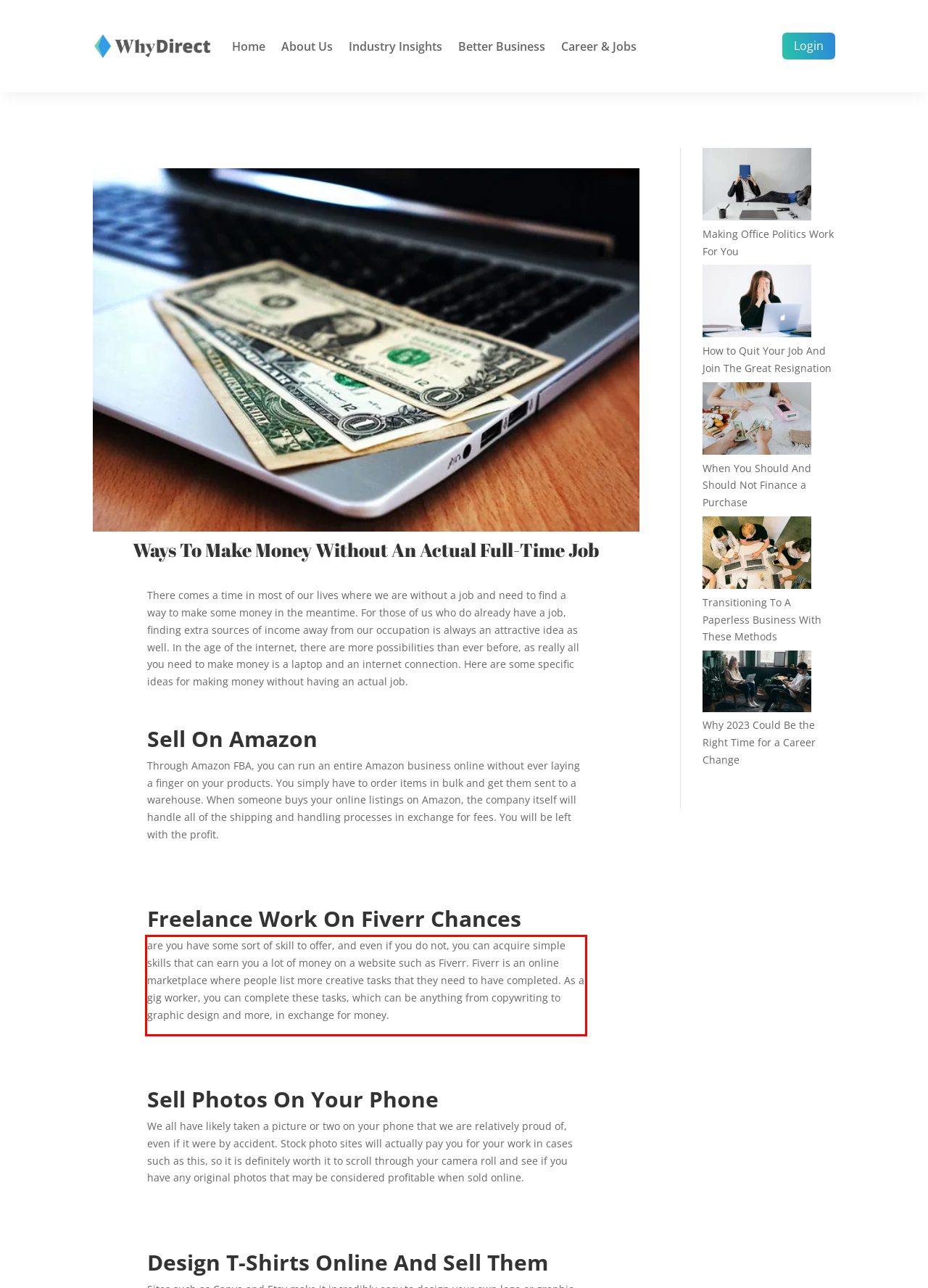You have a screenshot of a webpage with a red bounding box. Identify and extract the text content located inside the red bounding box.

are you have some sort of skill to offer, and even if you do not, you can acquire simple skills that can earn you a lot of money on a website such as Fiverr. Fiverr is an online marketplace where people list more creative tasks that they need to have completed. As a gig worker, you can complete these tasks, which can be anything from copywriting to graphic design and more, in exchange for money.